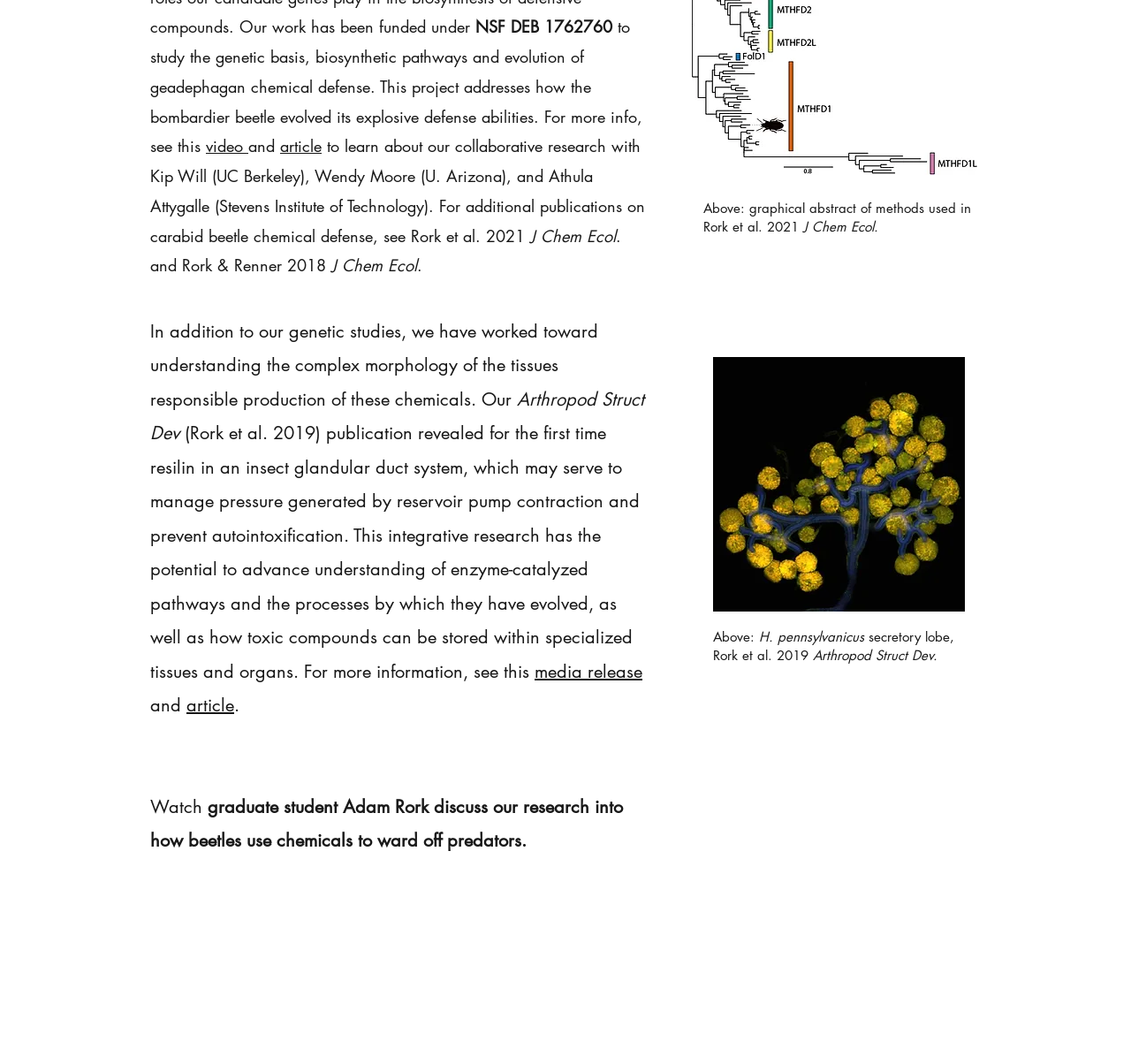Find the bounding box coordinates for the UI element whose description is: "media release". The coordinates should be four float numbers between 0 and 1, in the format [left, top, right, bottom].

[0.473, 0.62, 0.568, 0.642]